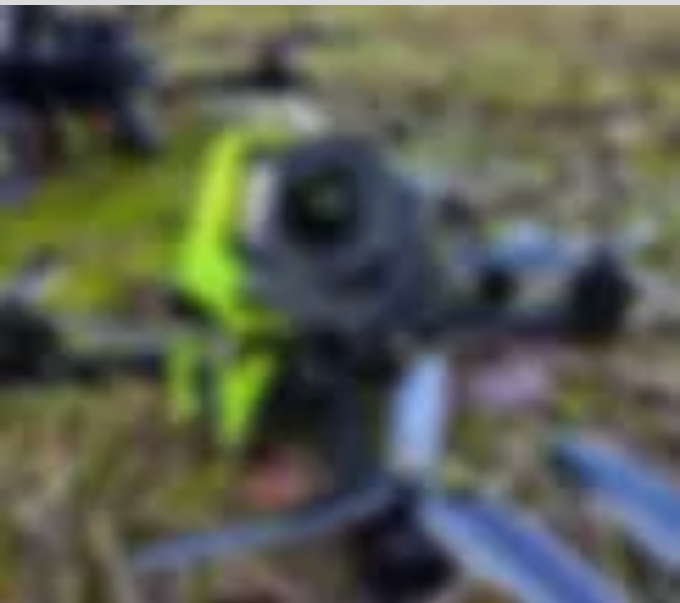What type of shots is the drone capable of?
Please answer the question with a detailed response using the information from the screenshot.

The caption hints at the drone's capability for ultra-slow-motion shots, which suggests that it is designed to capture high-quality, slow-motion footage, making it an ideal choice for dynamic and immersive filming experiences.